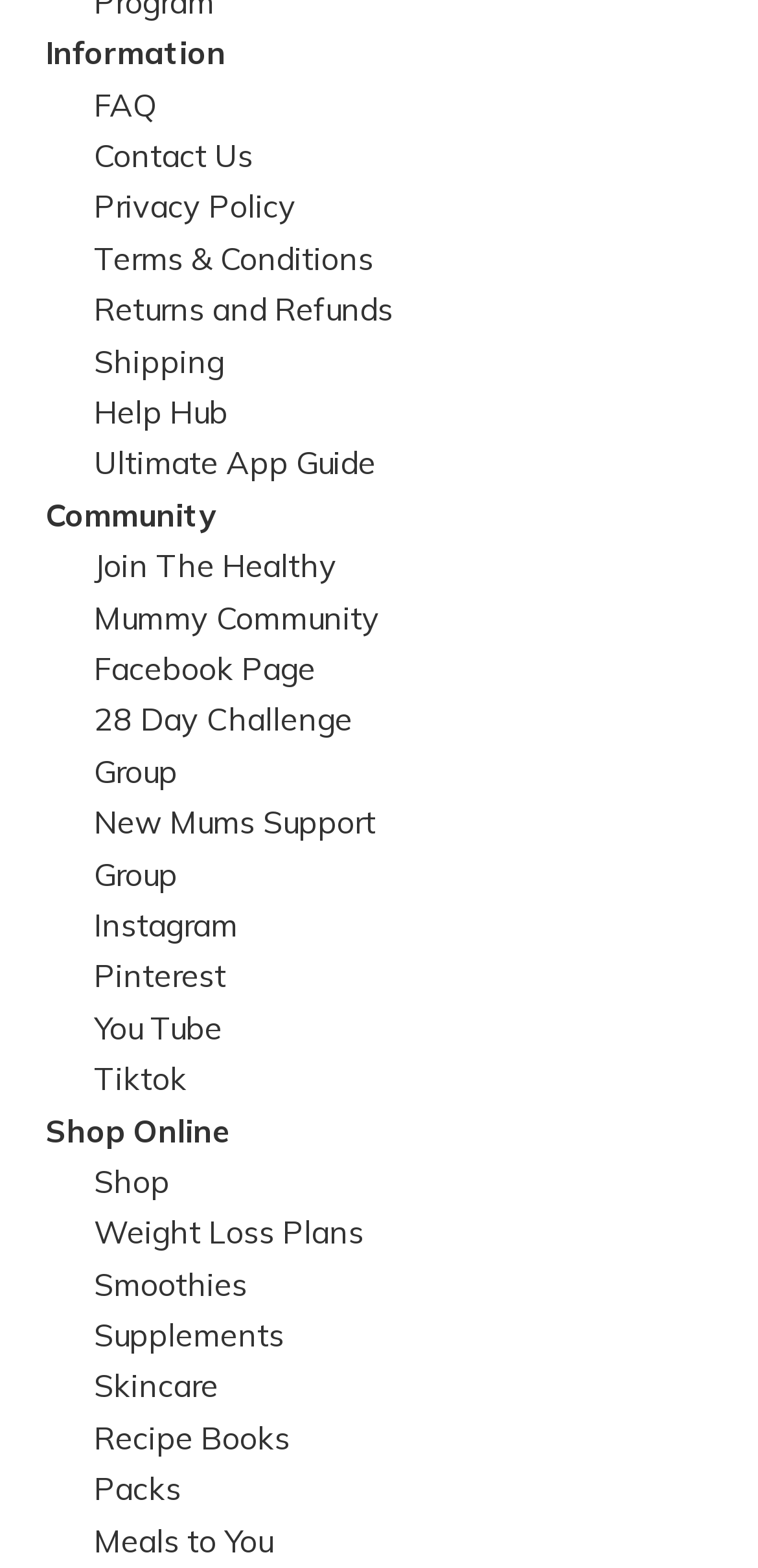Pinpoint the bounding box coordinates of the area that must be clicked to complete this instruction: "Click on Information".

[0.06, 0.021, 0.298, 0.046]